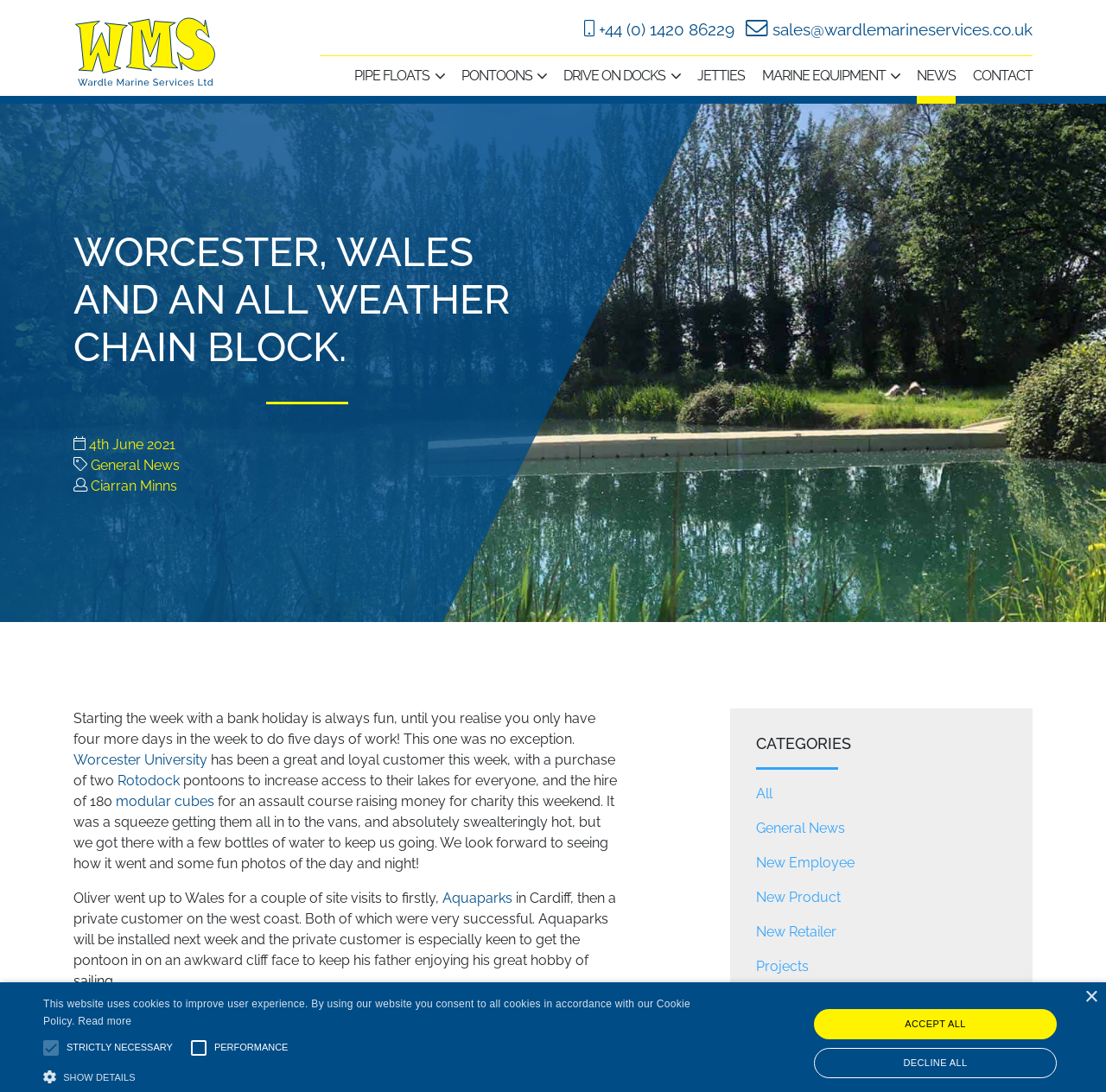Could you indicate the bounding box coordinates of the region to click in order to complete this instruction: "Read NEWS".

[0.829, 0.051, 0.864, 0.095]